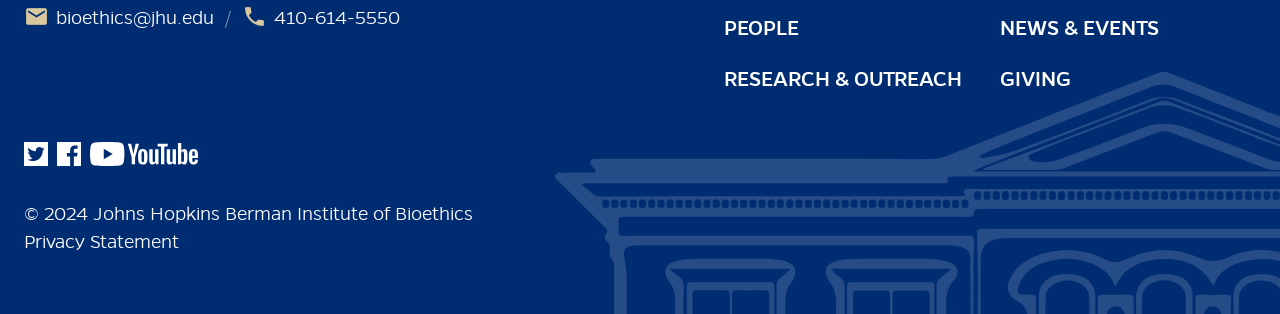Find the bounding box coordinates of the element to click in order to complete the given instruction: "Read privacy statement."

[0.019, 0.732, 0.14, 0.805]